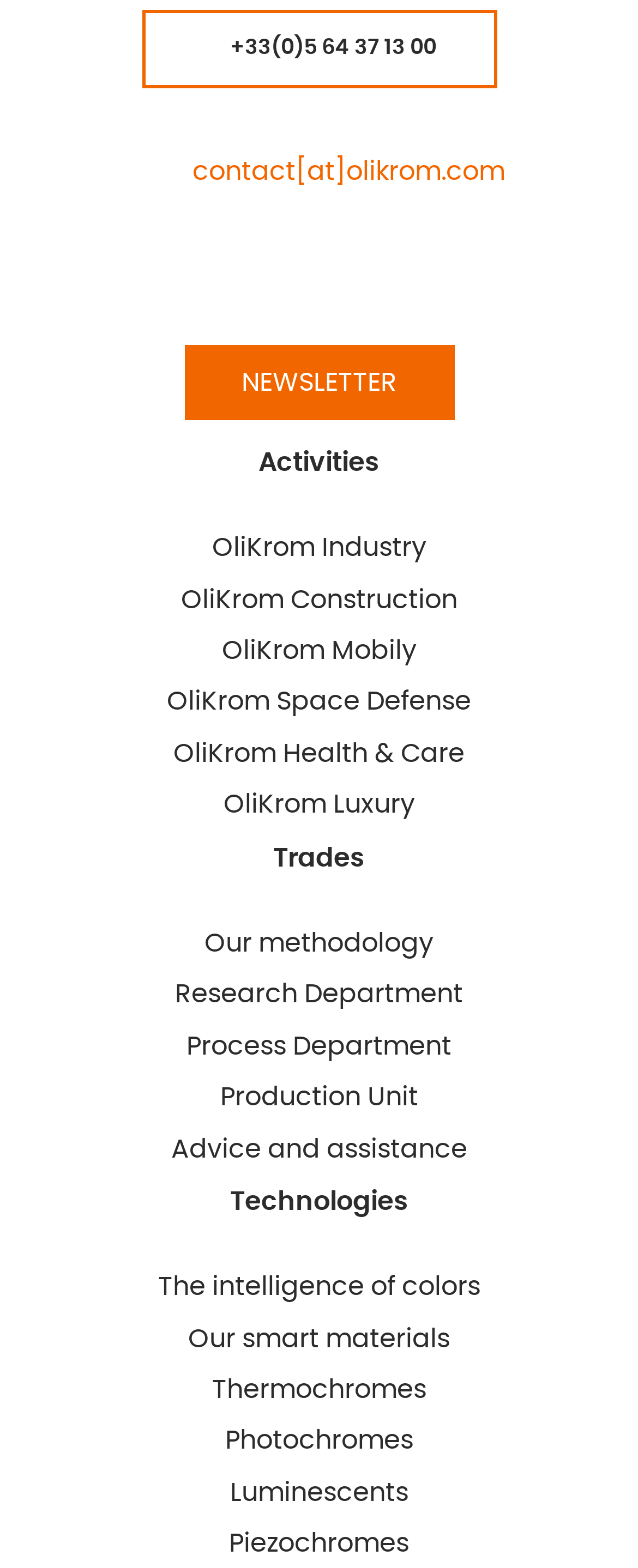Identify the bounding box coordinates for the element that needs to be clicked to fulfill this instruction: "explore The intelligence of colors". Provide the coordinates in the format of four float numbers between 0 and 1: [left, top, right, bottom].

[0.247, 0.813, 0.753, 0.829]